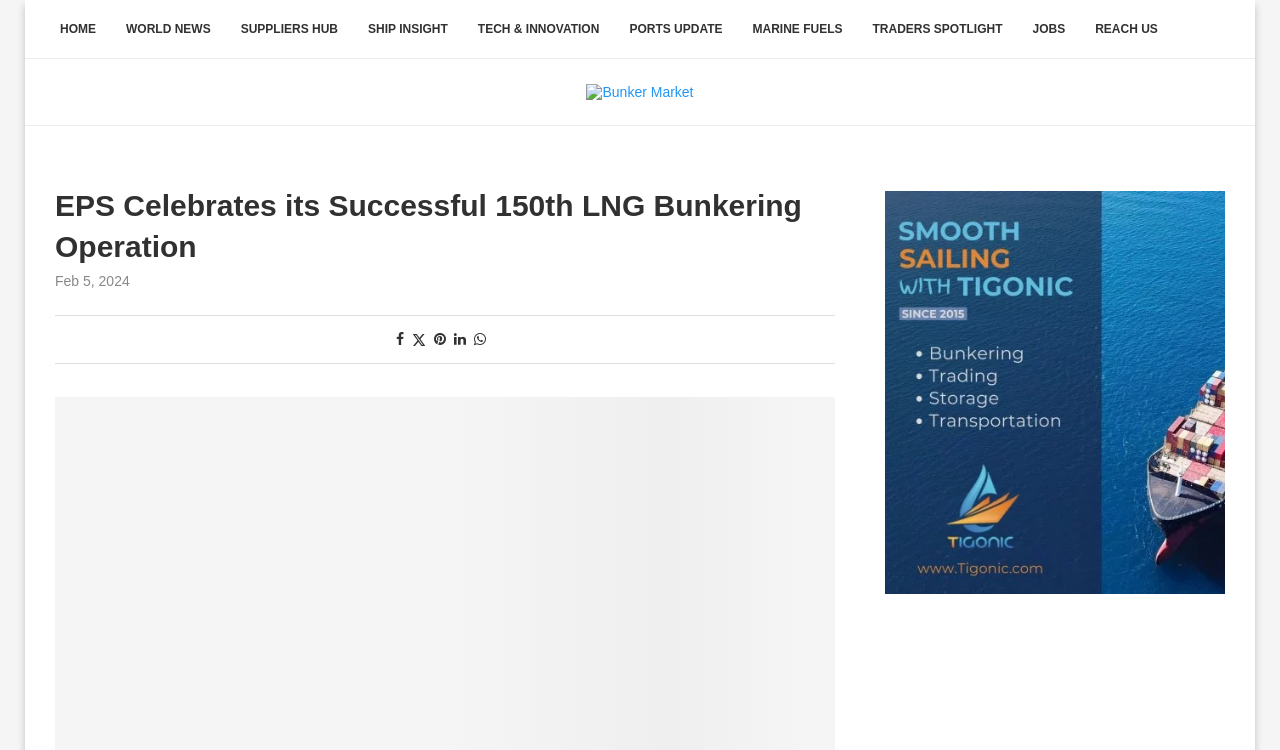Please specify the coordinates of the bounding box for the element that should be clicked to carry out this instruction: "View Bunker Market". The coordinates must be four float numbers between 0 and 1, formatted as [left, top, right, bottom].

[0.406, 0.112, 0.594, 0.133]